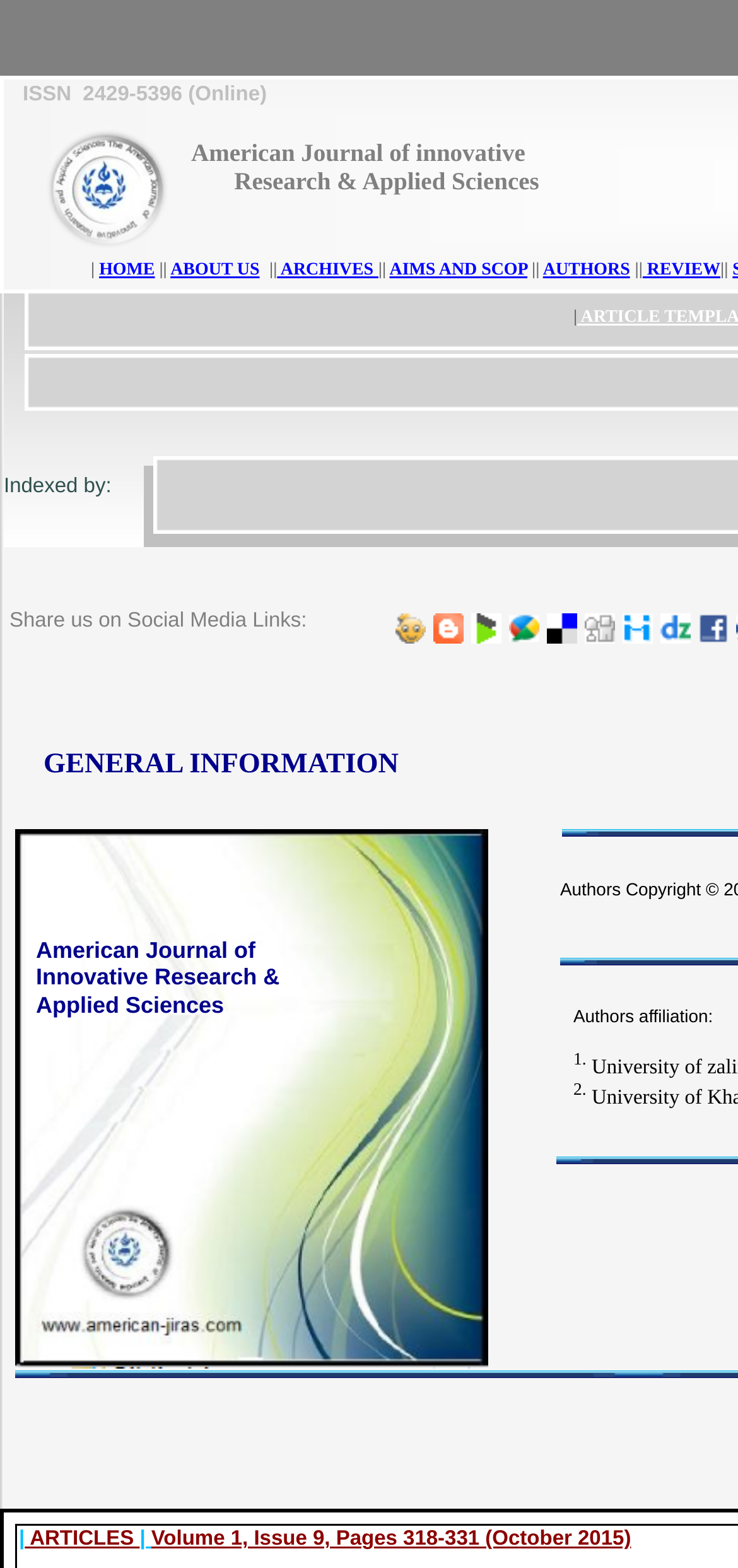Given the element description HOME, identify the bounding box coordinates for the UI element on the webpage screenshot. The format should be (top-left x, top-left y, bottom-right x, bottom-right y), with values between 0 and 1.

[0.134, 0.167, 0.21, 0.179]